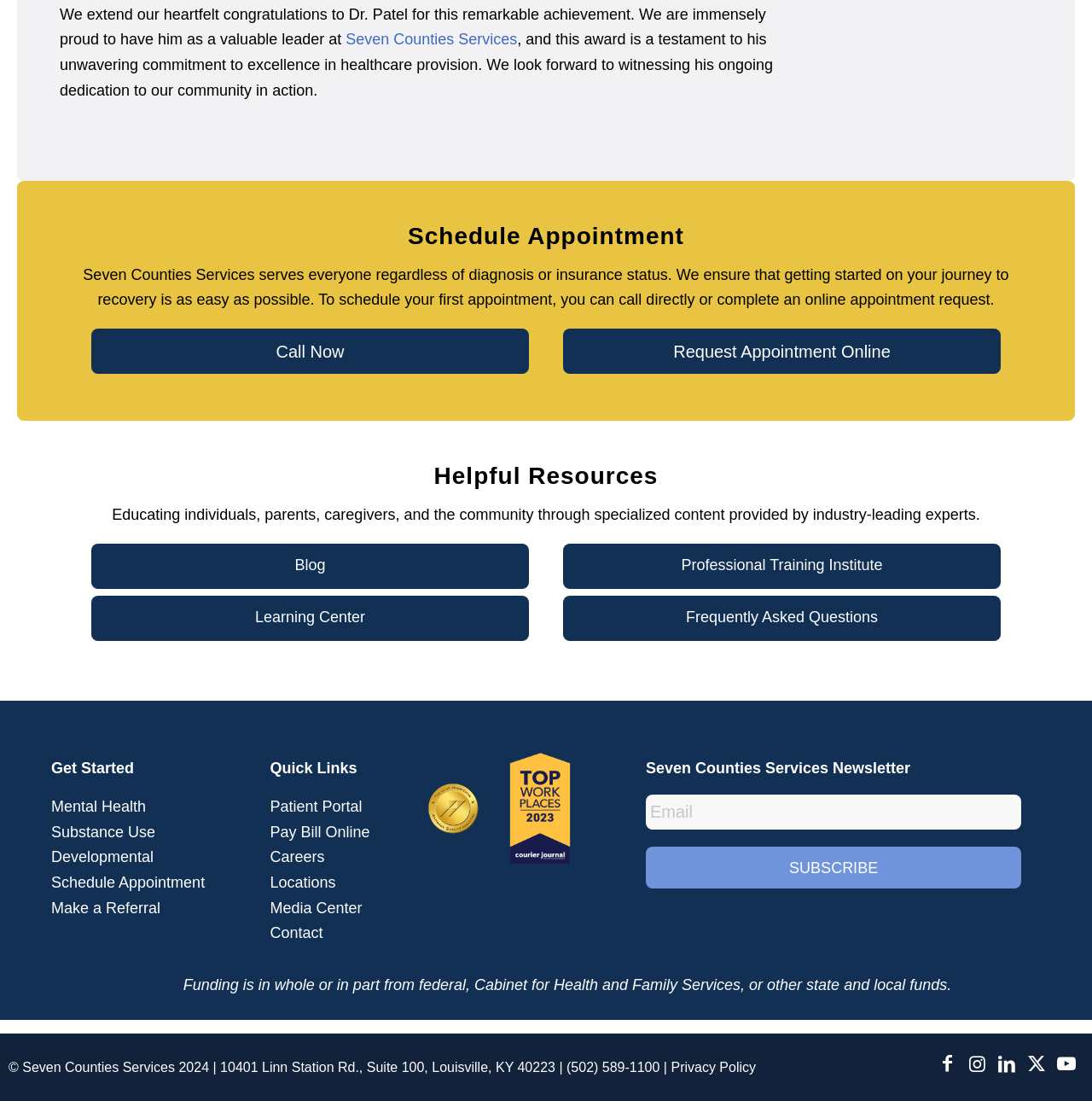Utilize the details in the image to give a detailed response to the question: How can someone schedule an appointment?

The webpage provides two options to schedule an appointment. One can either call directly using the 'Call Now' link with ID 211, or complete an online appointment request using the 'Request Appointment Online' link with ID 212. This information is provided in the section with the heading 'Schedule Appointment'.